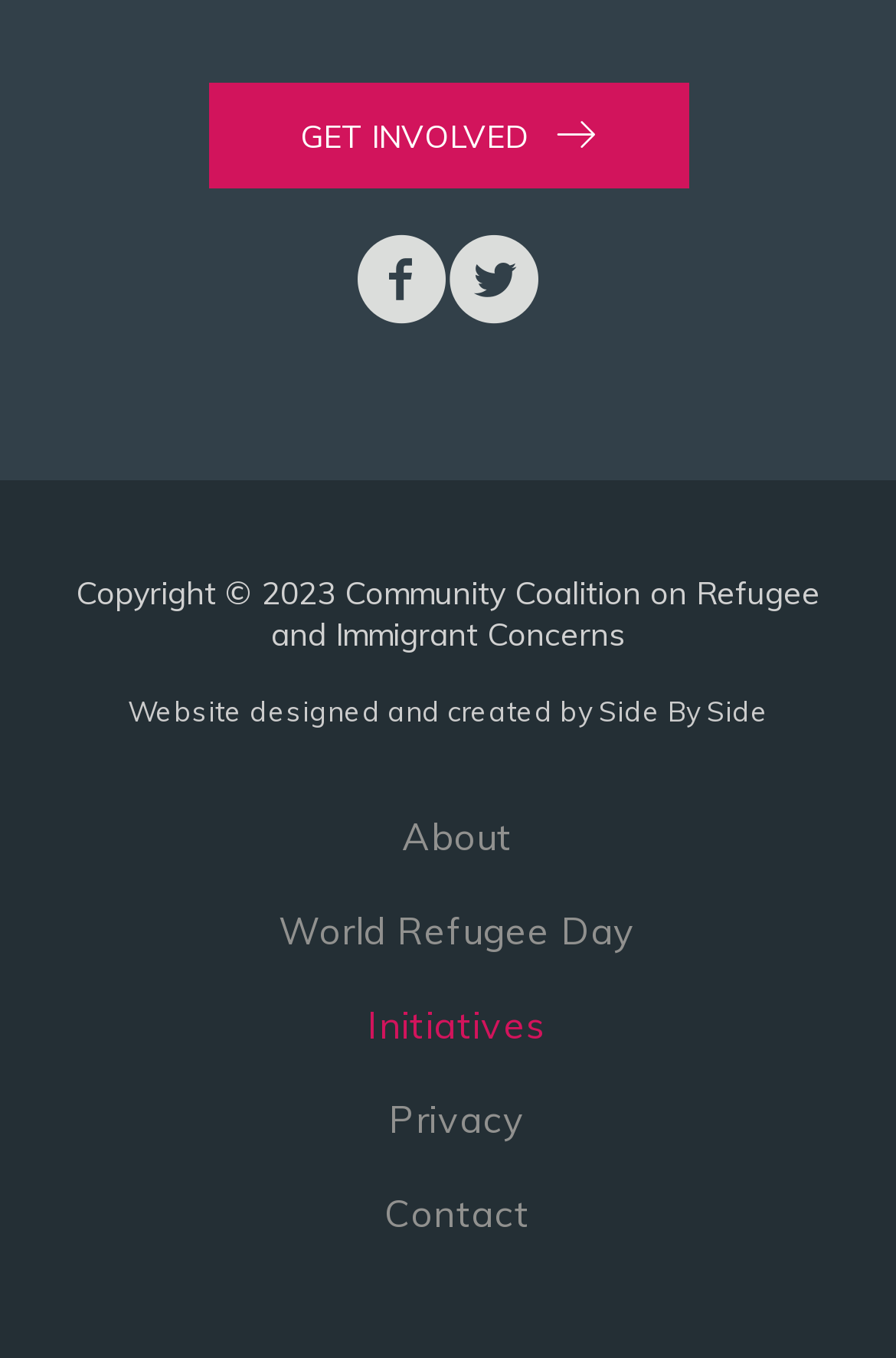What is the name of the company that designed the website?
Using the visual information, respond with a single word or phrase.

Side By Side